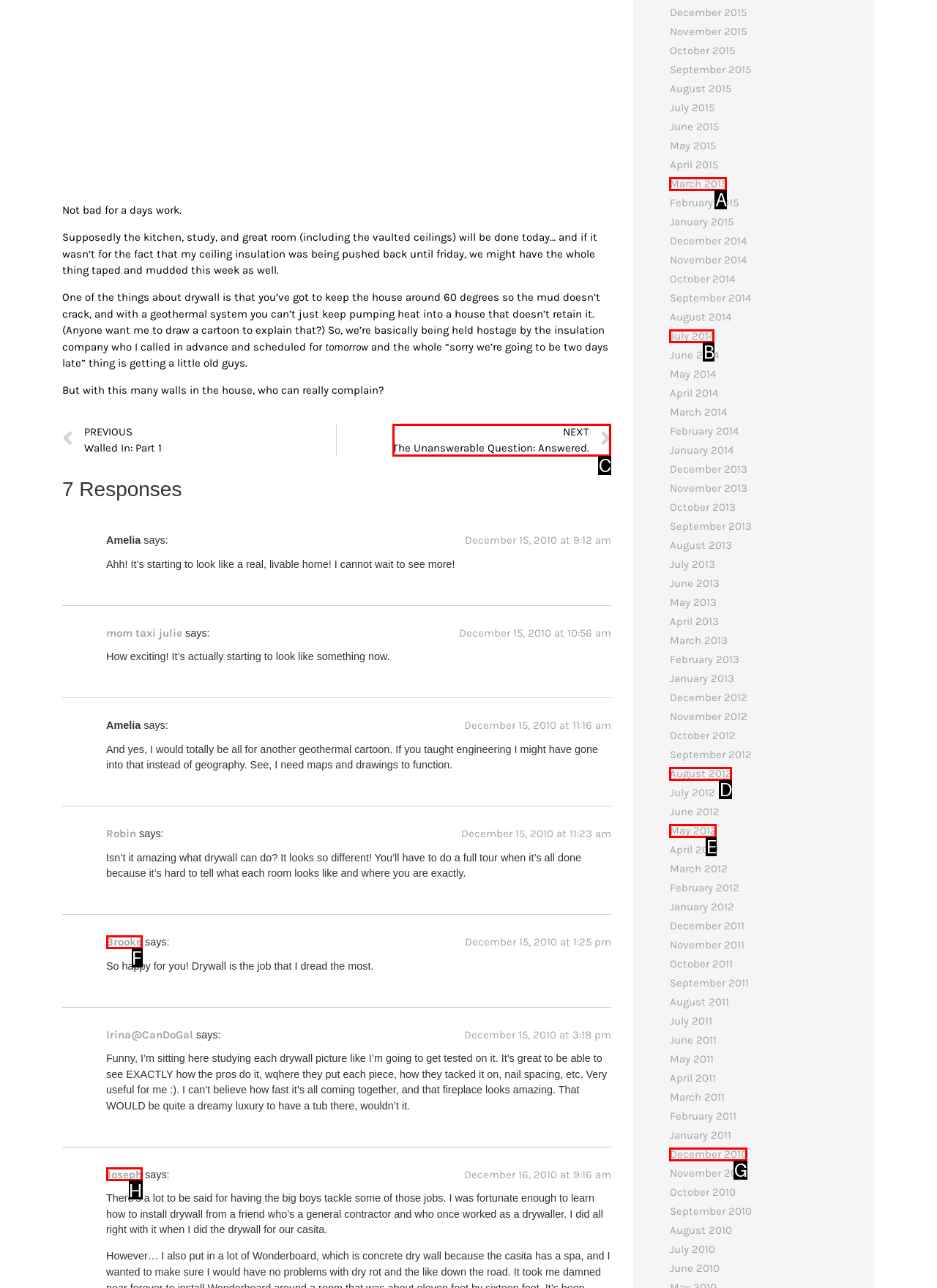Tell me which letter I should select to achieve the following goal: Click on 'NEXT' to view the next post
Answer with the corresponding letter from the provided options directly.

C